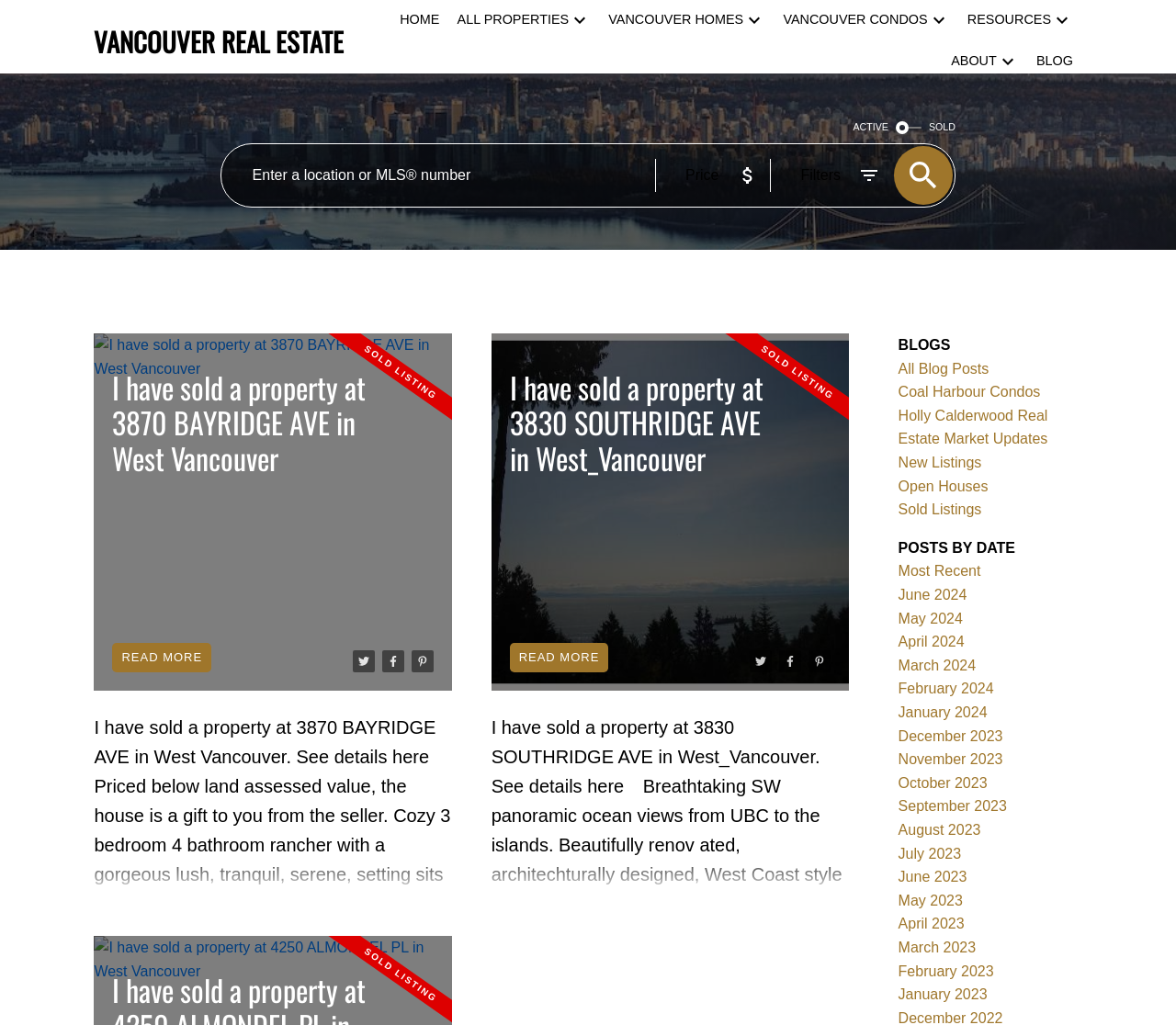Please provide a one-word or phrase answer to the question: 
What type of content is listed under 'BLOGS'?

Blog posts